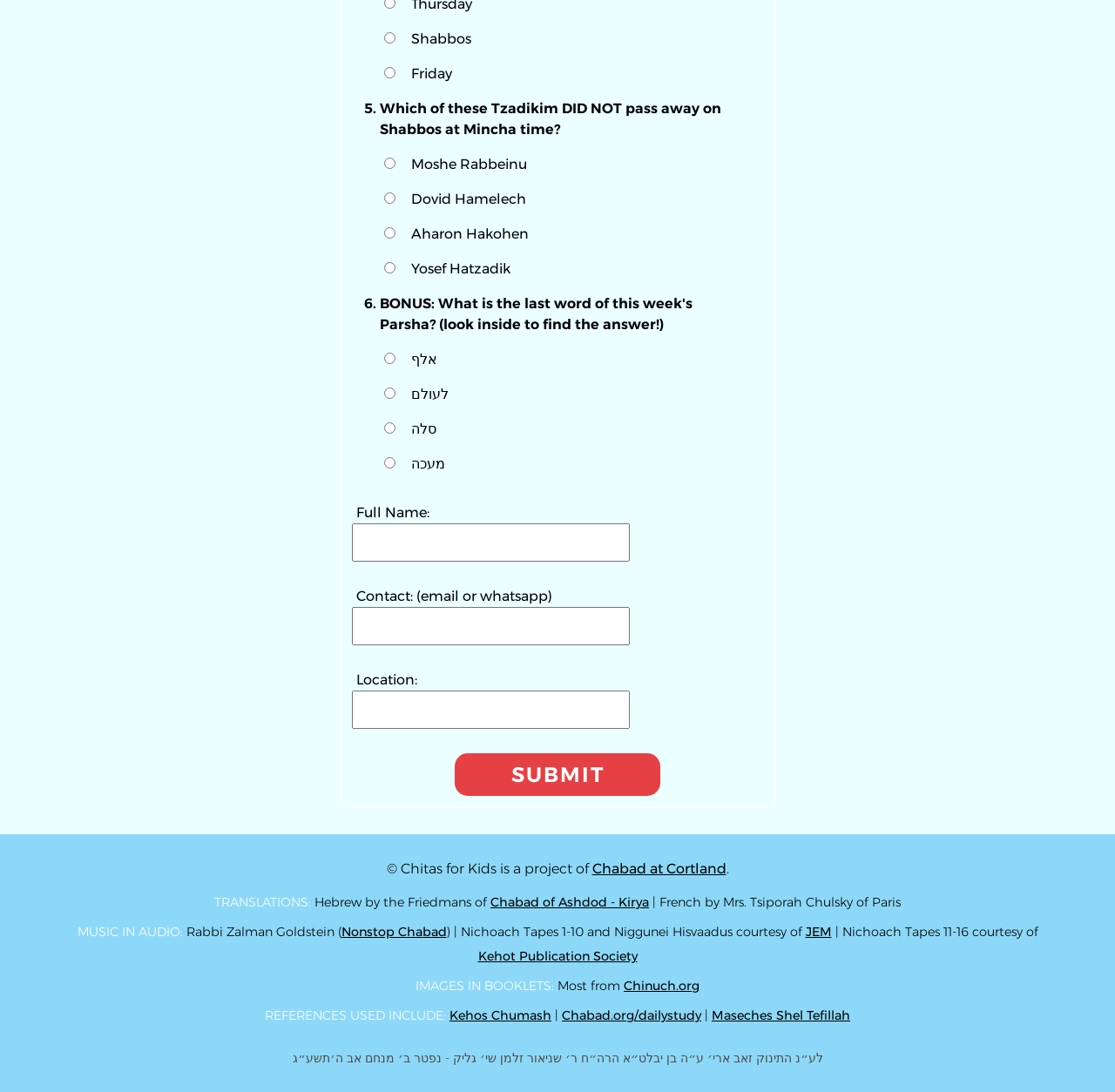What is the purpose of the textbox at the bottom of the webpage? Using the information from the screenshot, answer with a single word or phrase.

Contact information